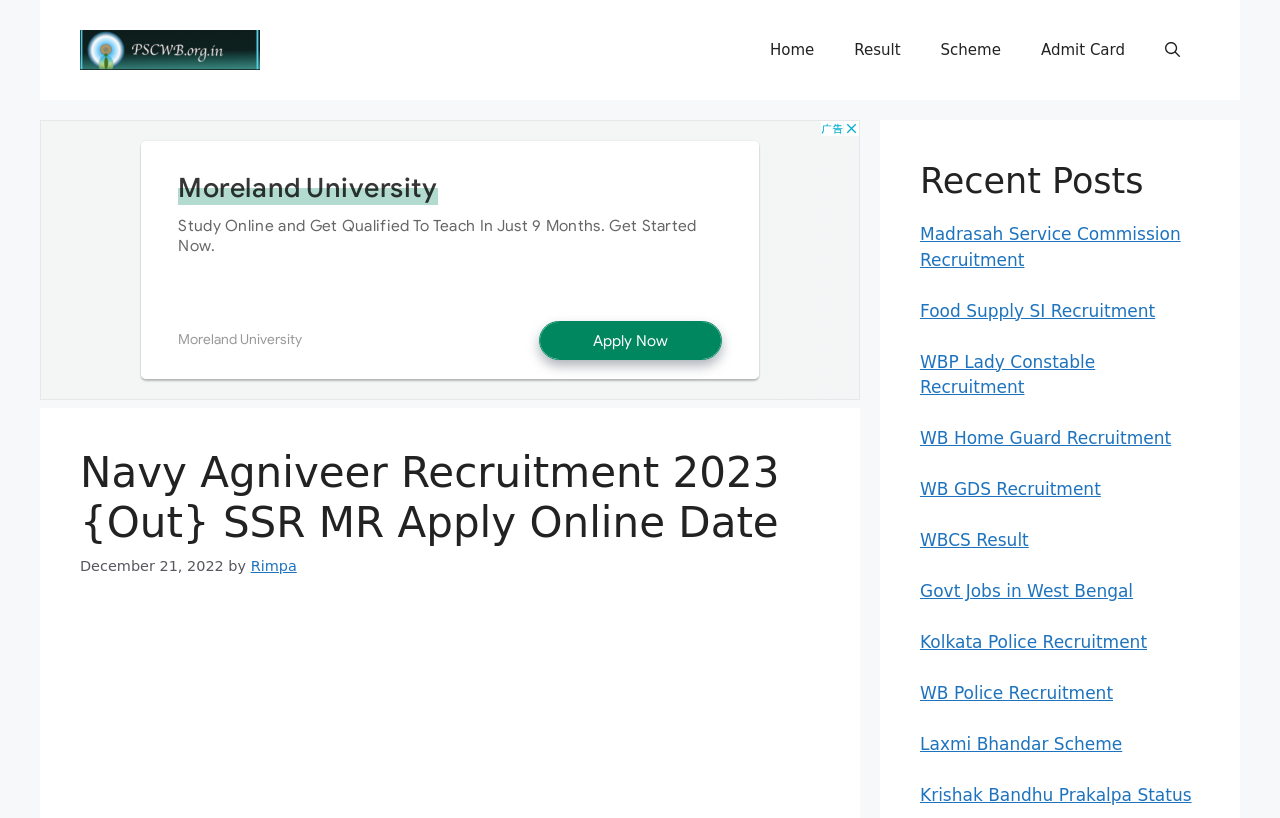Provide the bounding box coordinates of the HTML element this sentence describes: "Food Supply SI Recruitment". The bounding box coordinates consist of four float numbers between 0 and 1, i.e., [left, top, right, bottom].

[0.719, 0.367, 0.902, 0.392]